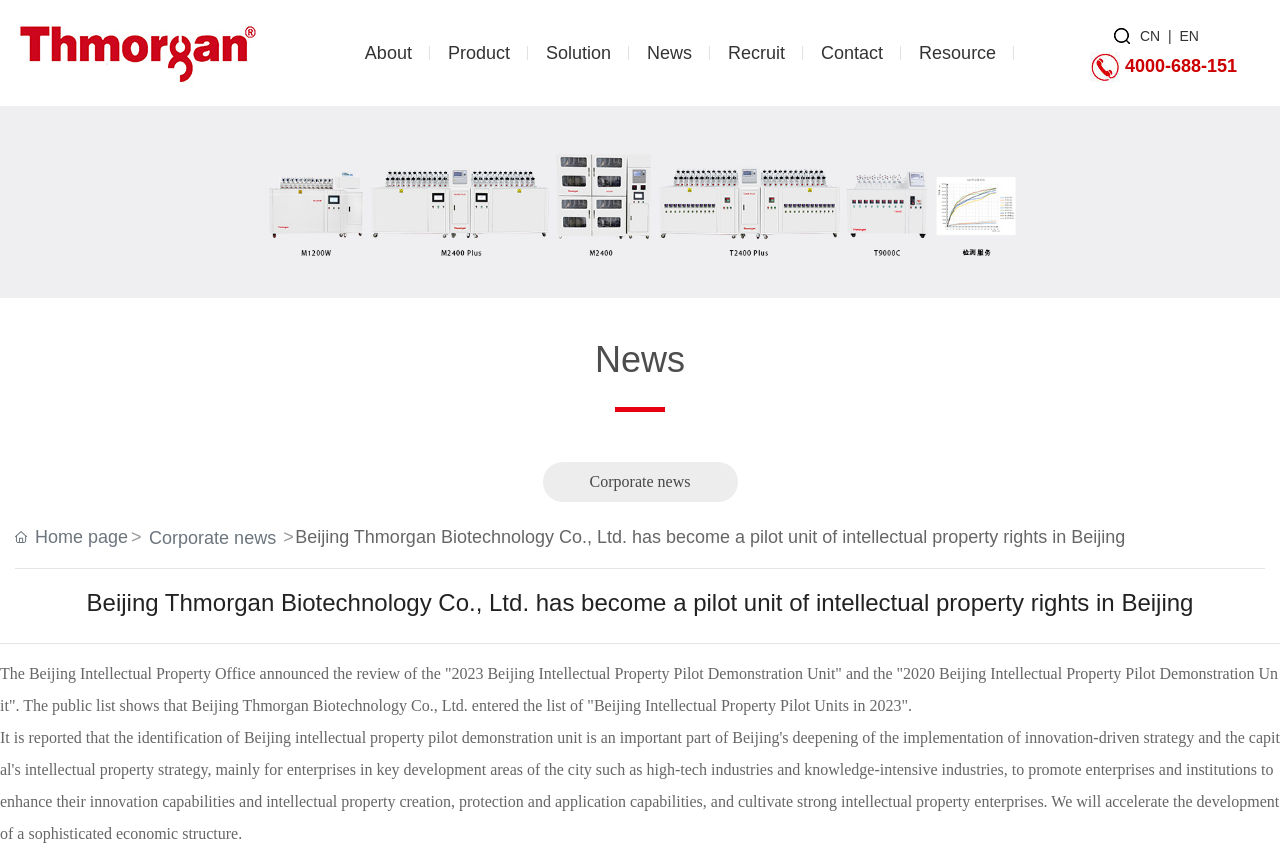Analyze the image and deliver a detailed answer to the question: What is the phone number for contact?

The phone number is mentioned at the top-right corner of the webpage, below the search button, and it is likely used for contacting the company or customer service.